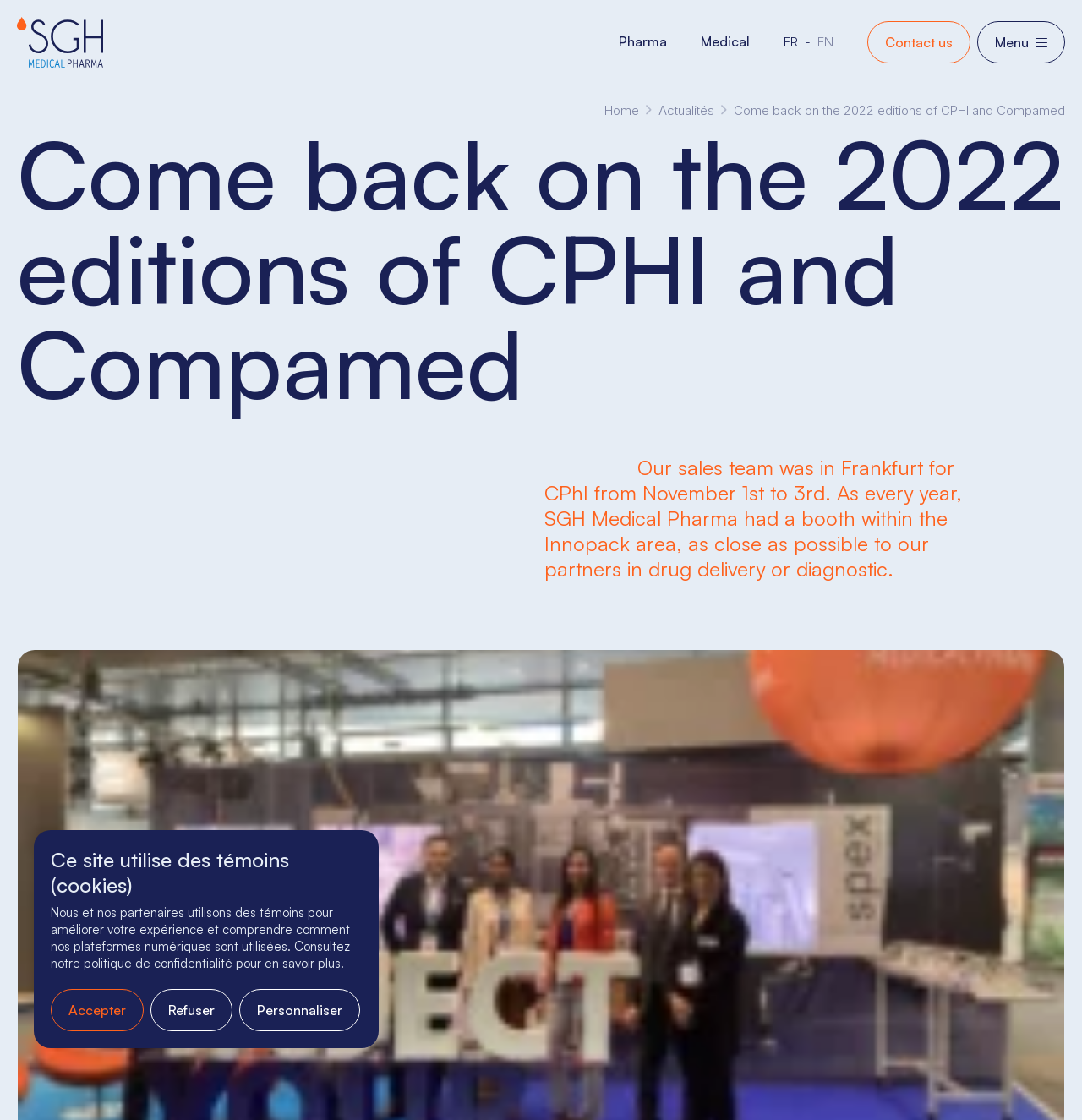Could you find the bounding box coordinates of the clickable area to complete this instruction: "Click on Pharma"?

[0.572, 0.029, 0.616, 0.045]